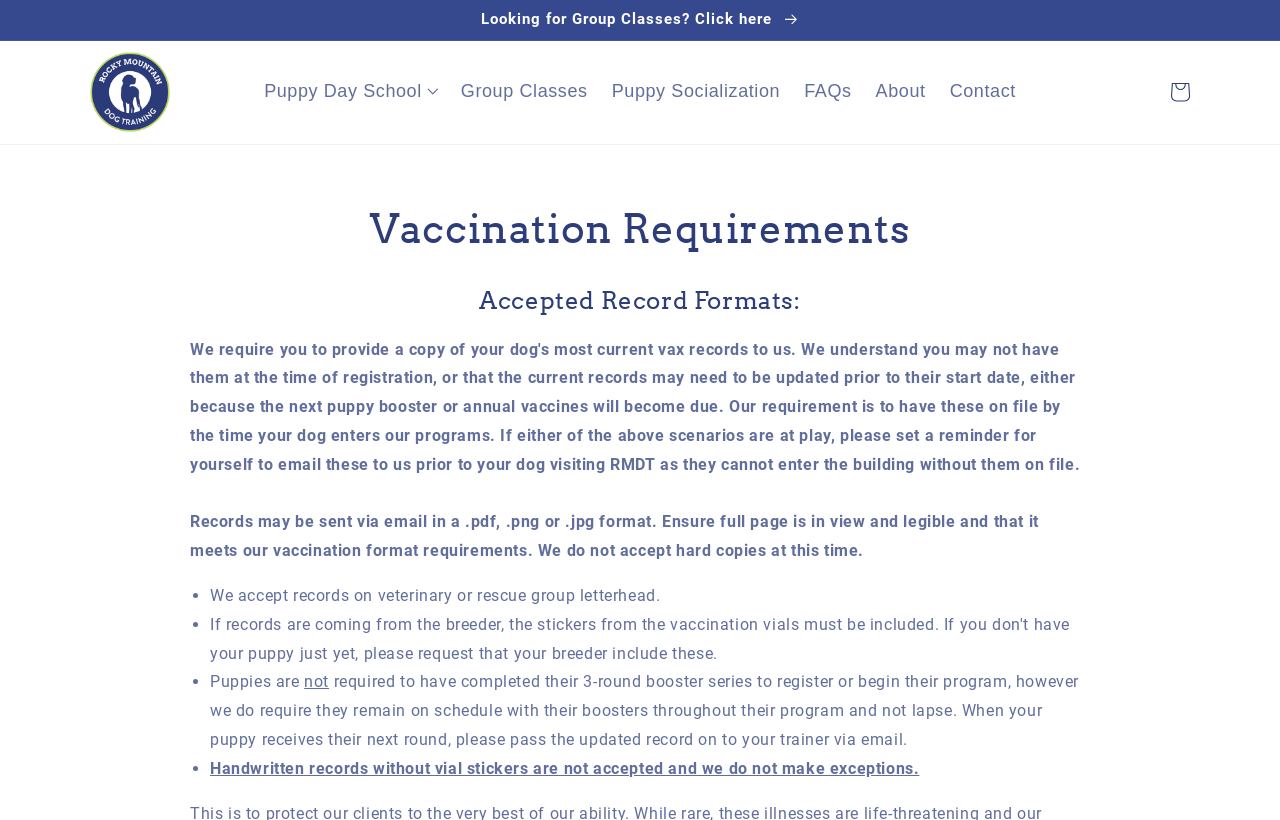Are handwritten records without vial stickers accepted?
Answer the question with a single word or phrase by looking at the picture.

No